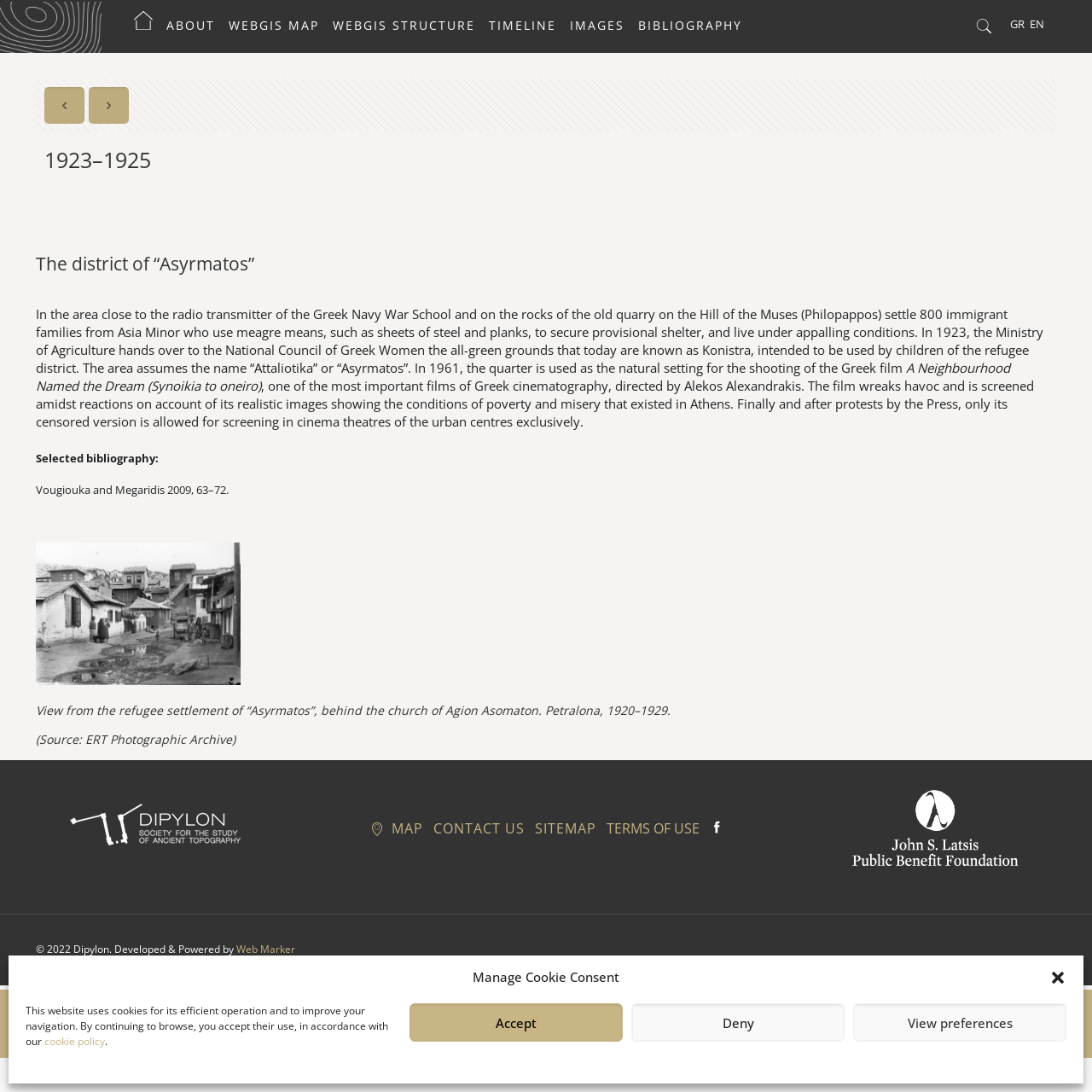Find the bounding box coordinates for the element that must be clicked to complete the instruction: "Click the 'Home' link". The coordinates should be four float numbers between 0 and 1, indicated as [left, top, right, bottom].

[0.116, 0.0, 0.146, 0.047]